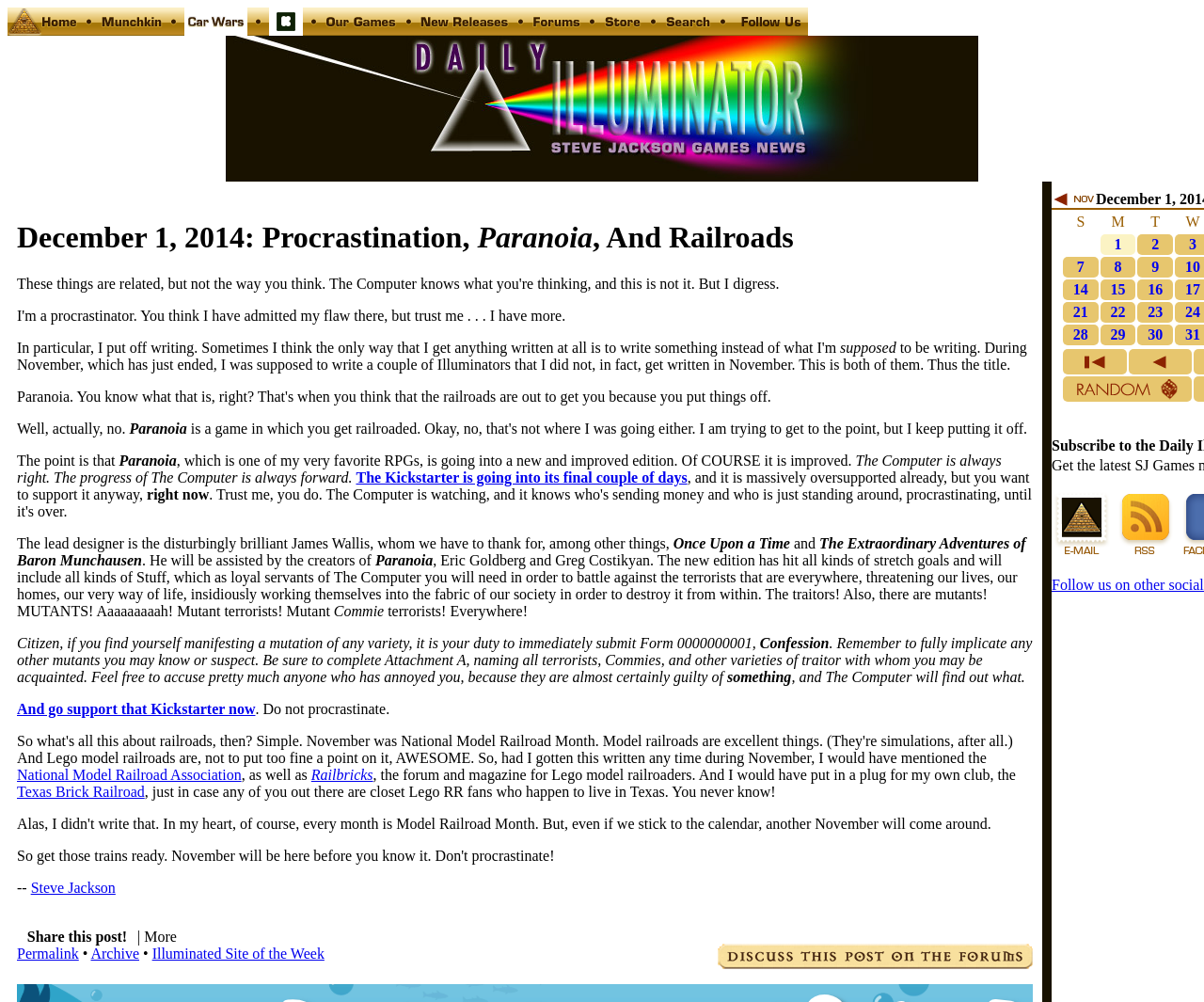Determine the bounding box coordinates of the clickable element necessary to fulfill the instruction: "Read the Daily Illuminator". Provide the coordinates as four float numbers within the 0 to 1 range, i.e., [left, top, right, bottom].

[0.188, 0.168, 0.812, 0.184]